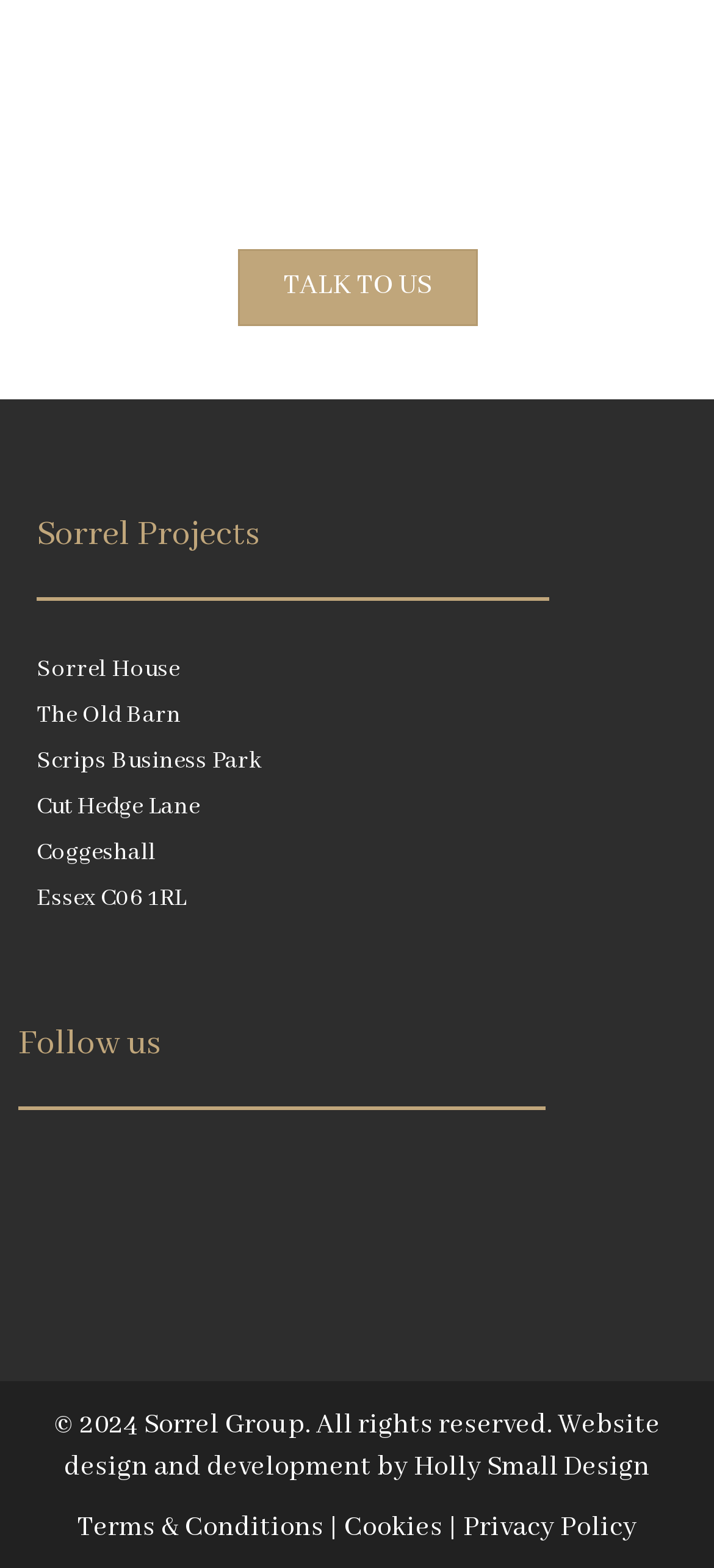Please reply to the following question with a single word or a short phrase:
How many projects are listed?

5